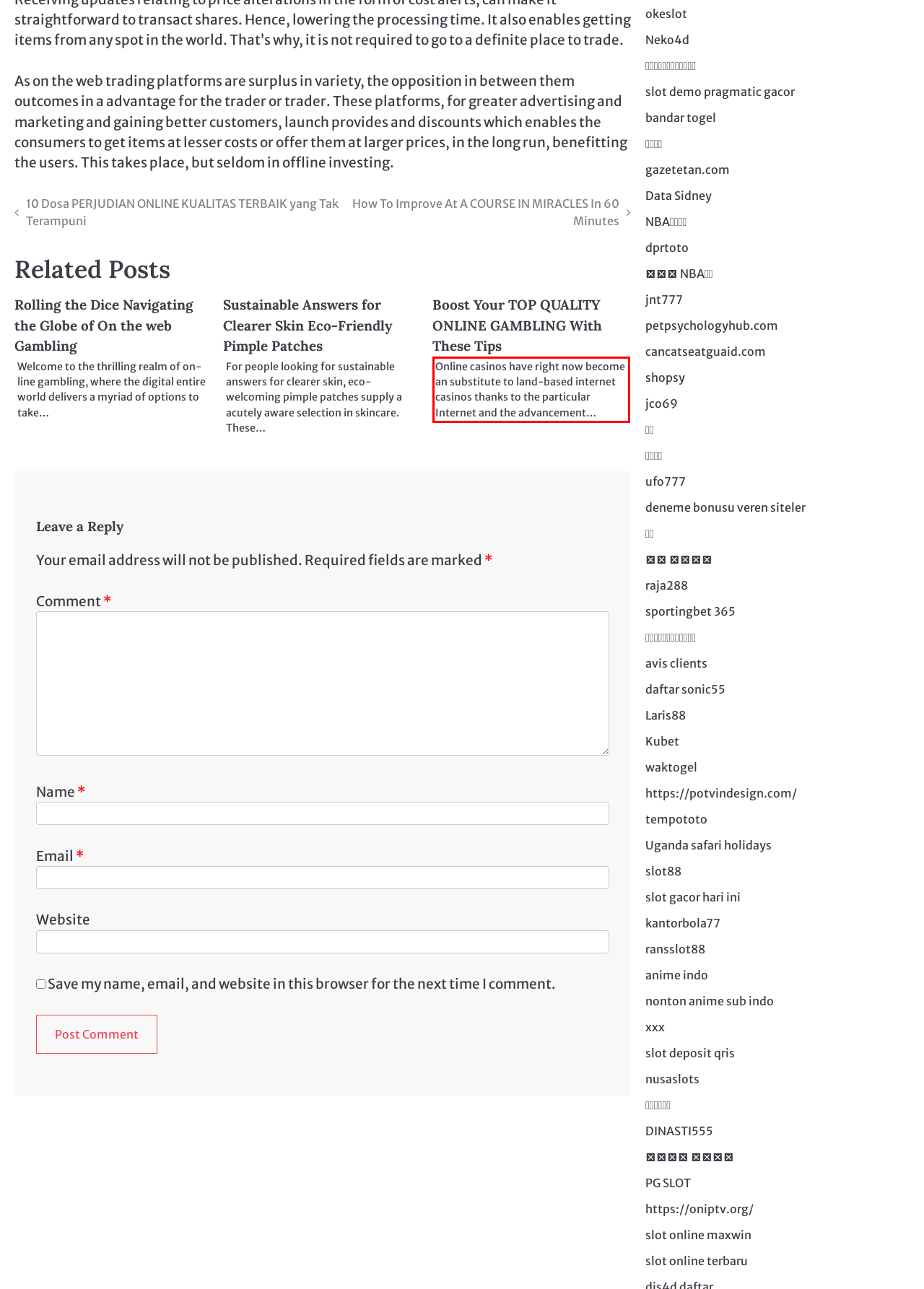You are provided with a screenshot of a webpage that includes a red bounding box. Extract and generate the text content found within the red bounding box.

Online casinos have right now become an substitute to land-based internet casinos thanks to the particular Internet and the advancement…